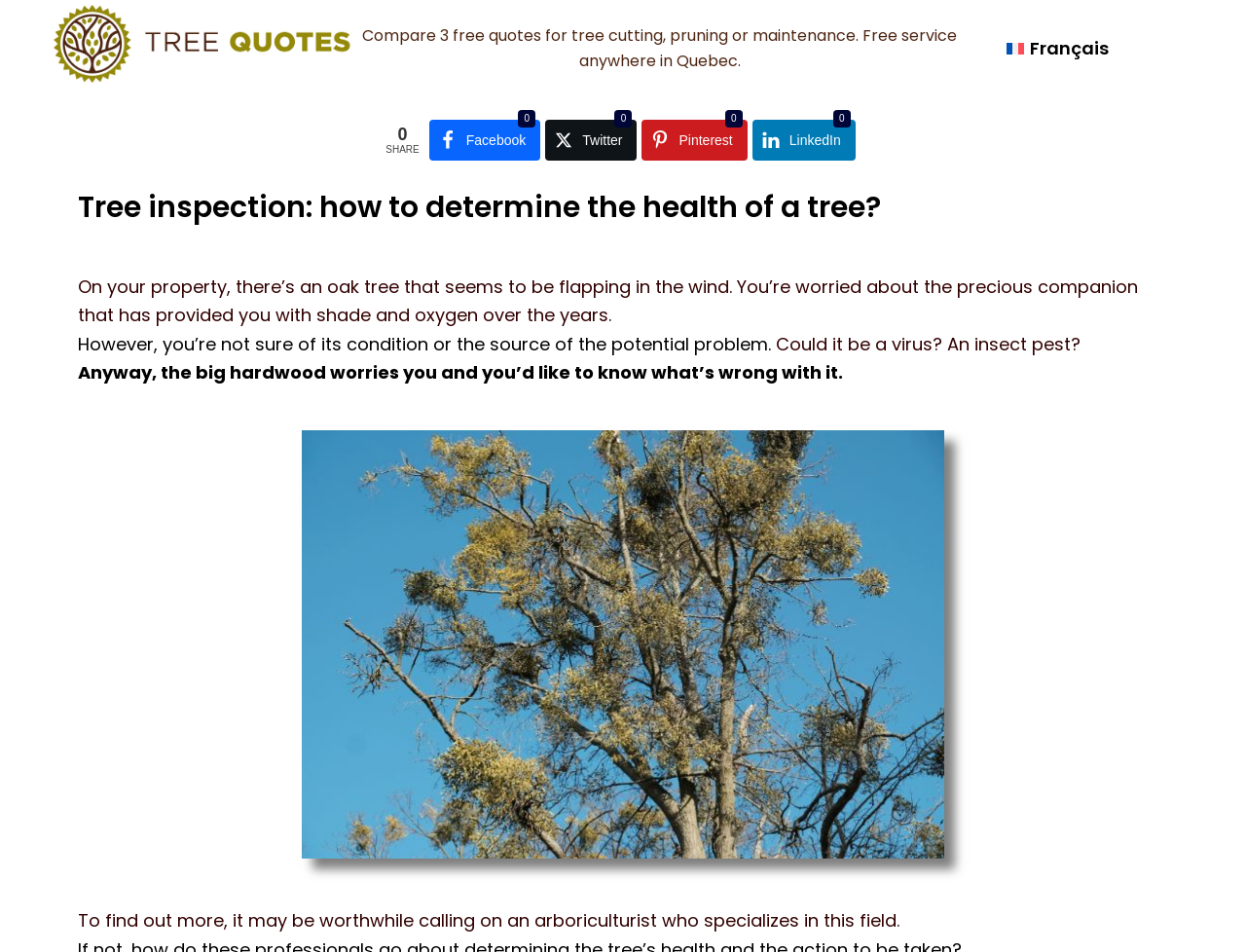Look at the image and write a detailed answer to the question: 
What is depicted in the image?

The image shows a tree with cut branches, which is likely an illustration of tree maintenance or pruning, given the context of the webpage.